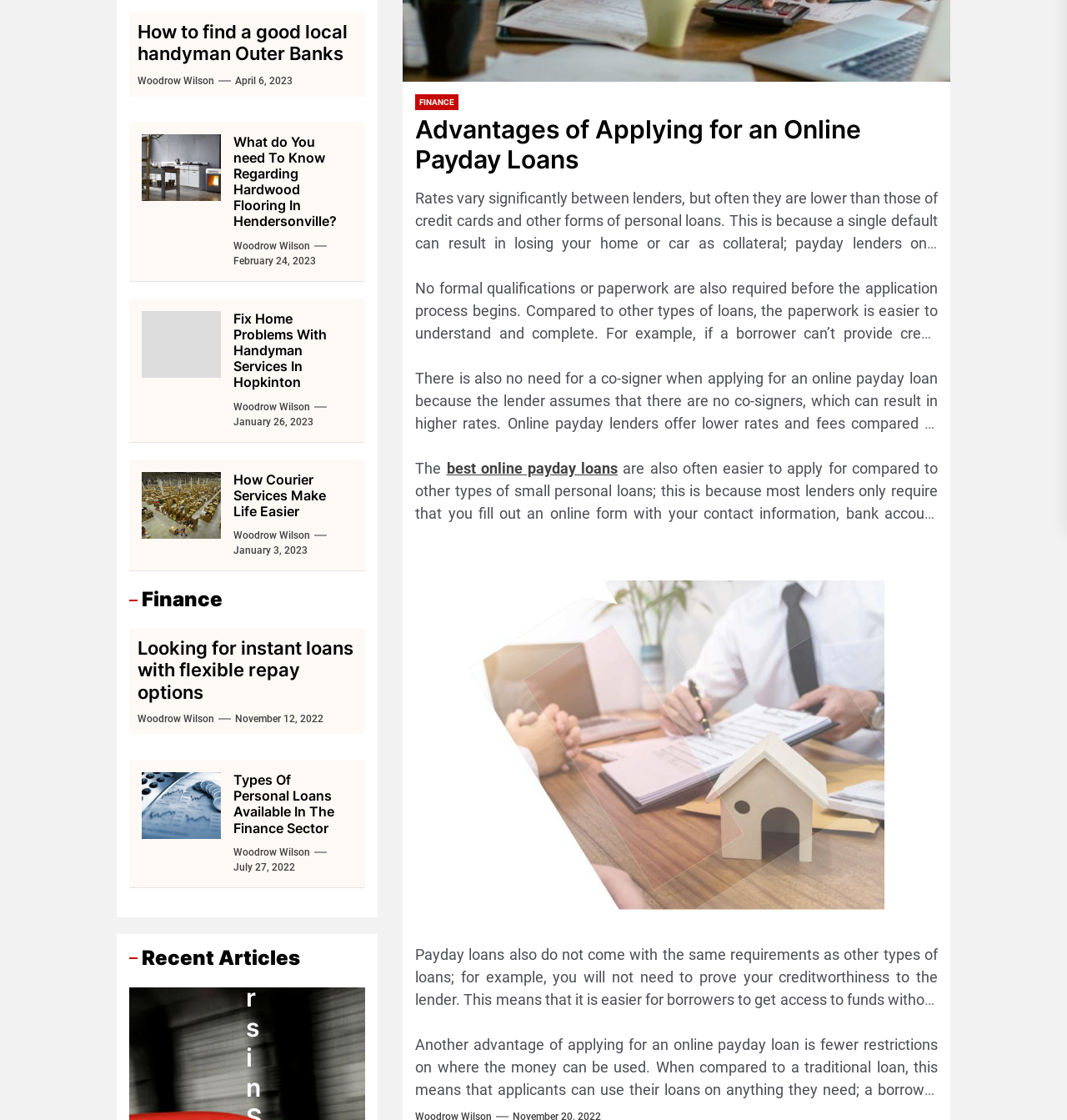Bounding box coordinates should be in the format (top-left x, top-left y, bottom-right x, bottom-right y) and all values should be floating point numbers between 0 and 1. Determine the bounding box coordinate for the UI element described as: best online payday loans

[0.418, 0.41, 0.579, 0.426]